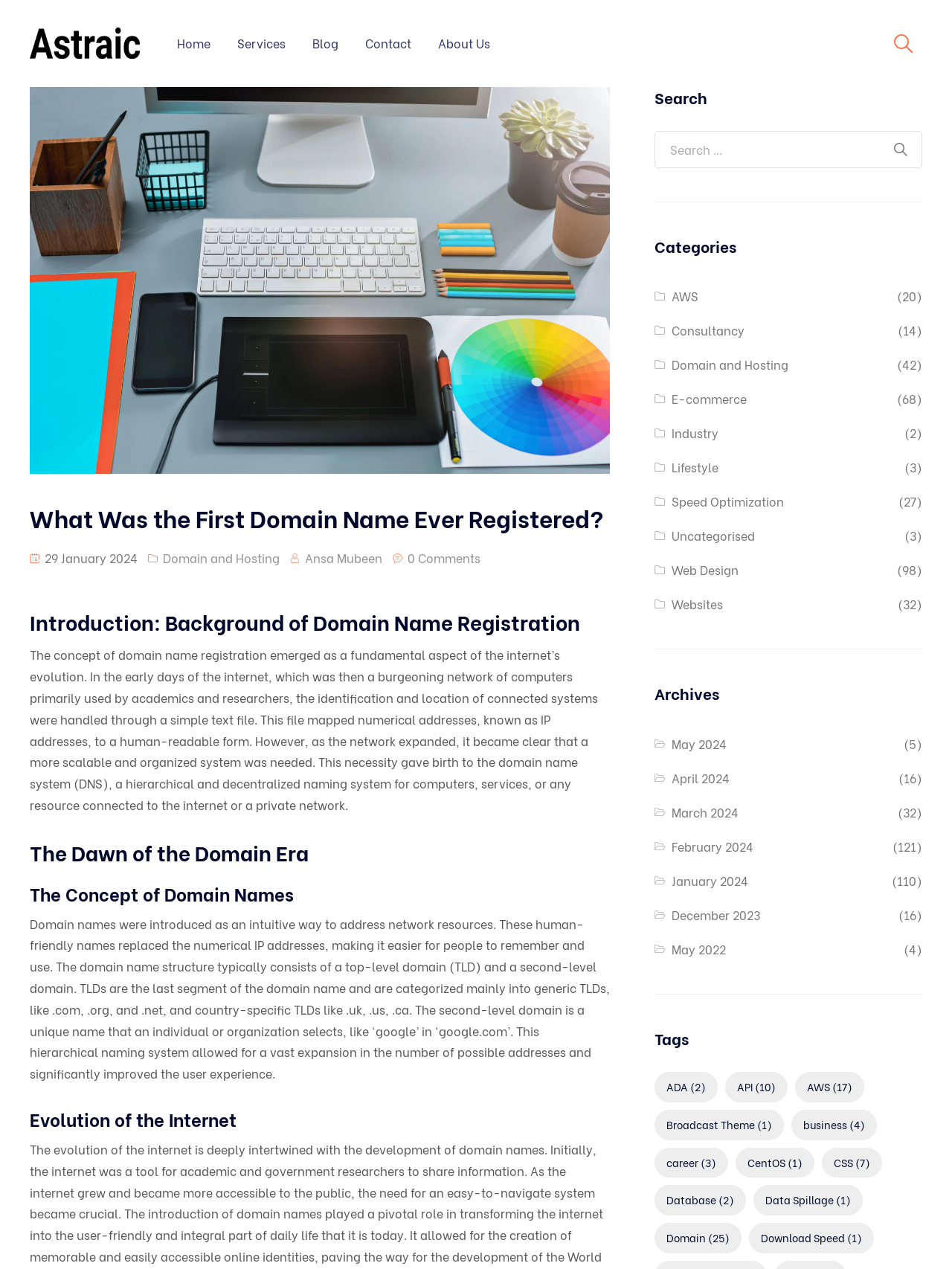Please determine the bounding box coordinates of the element to click in order to execute the following instruction: "Learn more about AWS". The coordinates should be four float numbers between 0 and 1, specified as [left, top, right, bottom].

[0.706, 0.225, 0.734, 0.242]